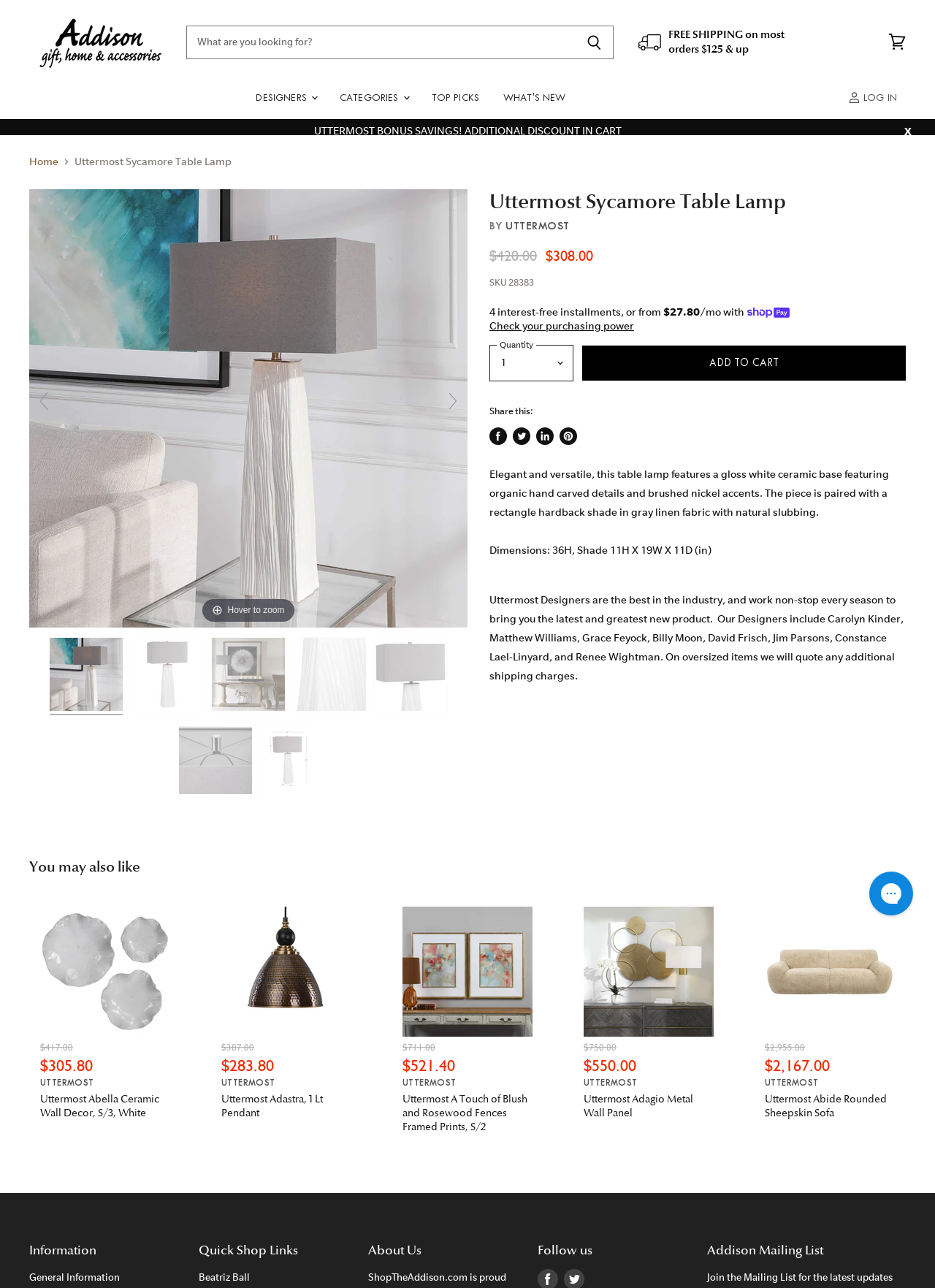Could you locate the bounding box coordinates for the section that should be clicked to accomplish this task: "Search for products".

[0.199, 0.02, 0.656, 0.046]